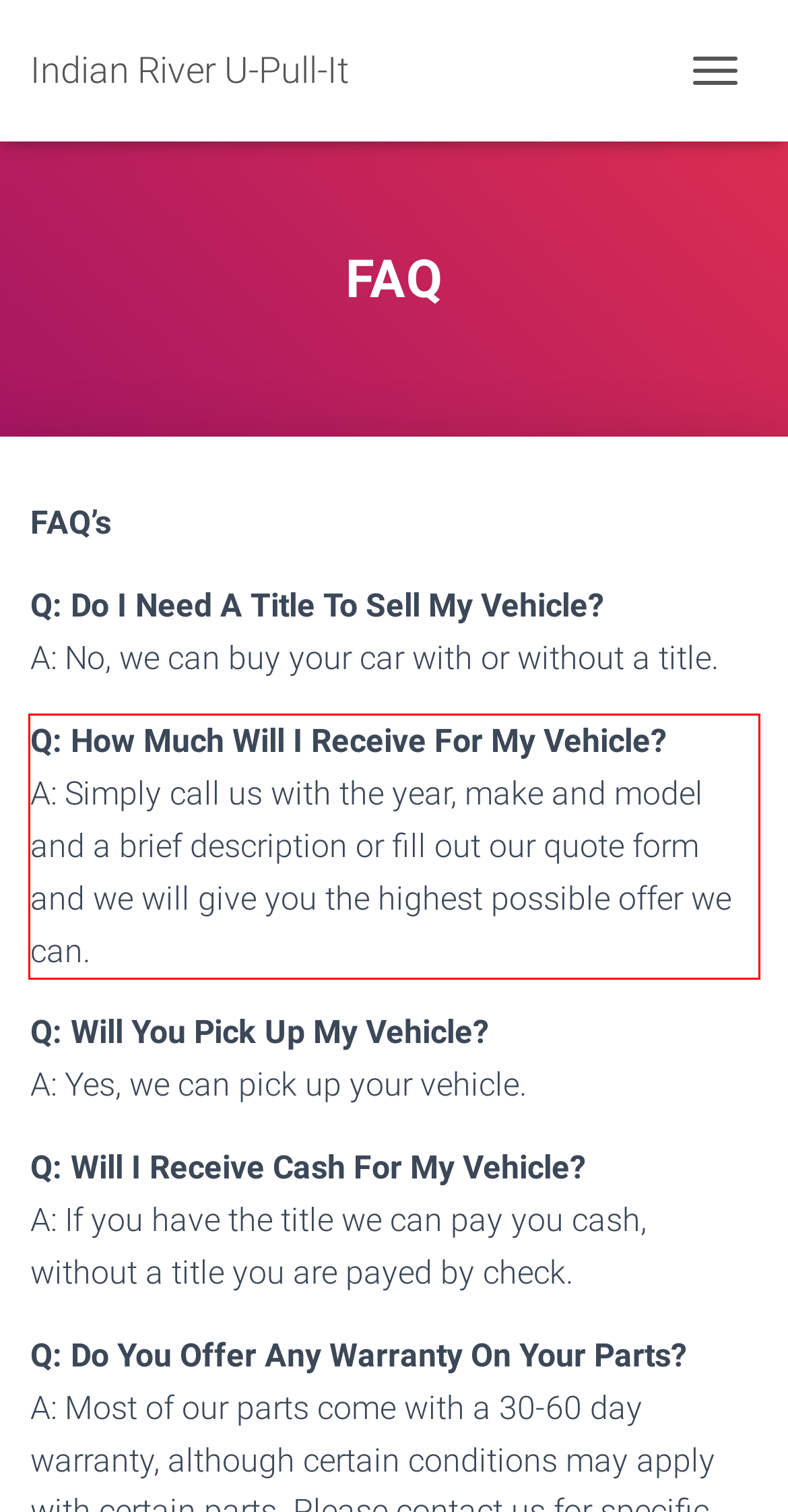Given a webpage screenshot, identify the text inside the red bounding box using OCR and extract it.

Q: How Much Will I Receive For My Vehicle? A: Simply call us with the year, make and model and a brief description or fill out our quote form and we will give you the highest possible offer we can.